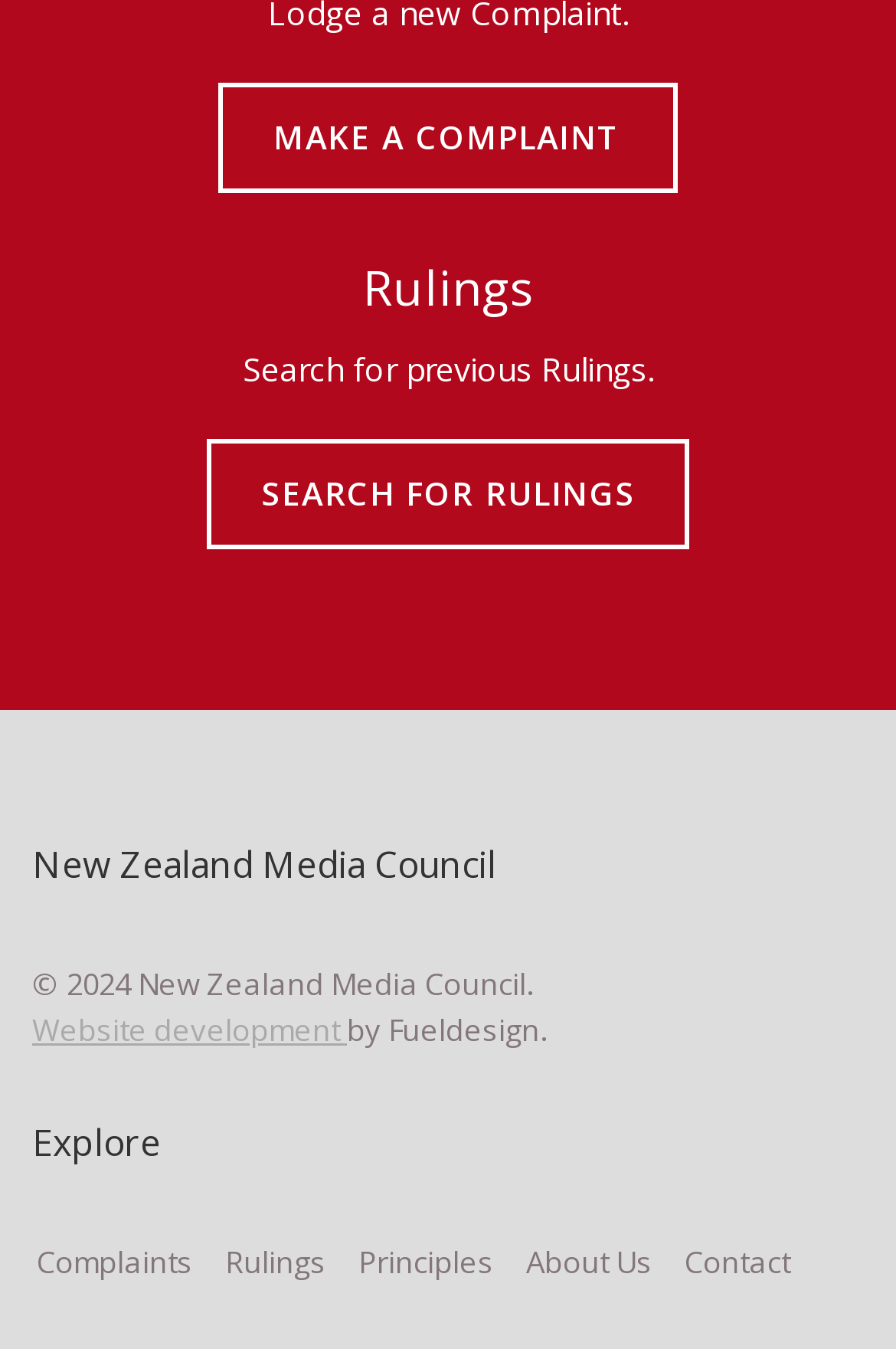Using the information shown in the image, answer the question with as much detail as possible: Who developed the website?

The website development credit is given to 'Fueldesign' at the bottom of the webpage, indicating that this company is responsible for designing and developing the website.